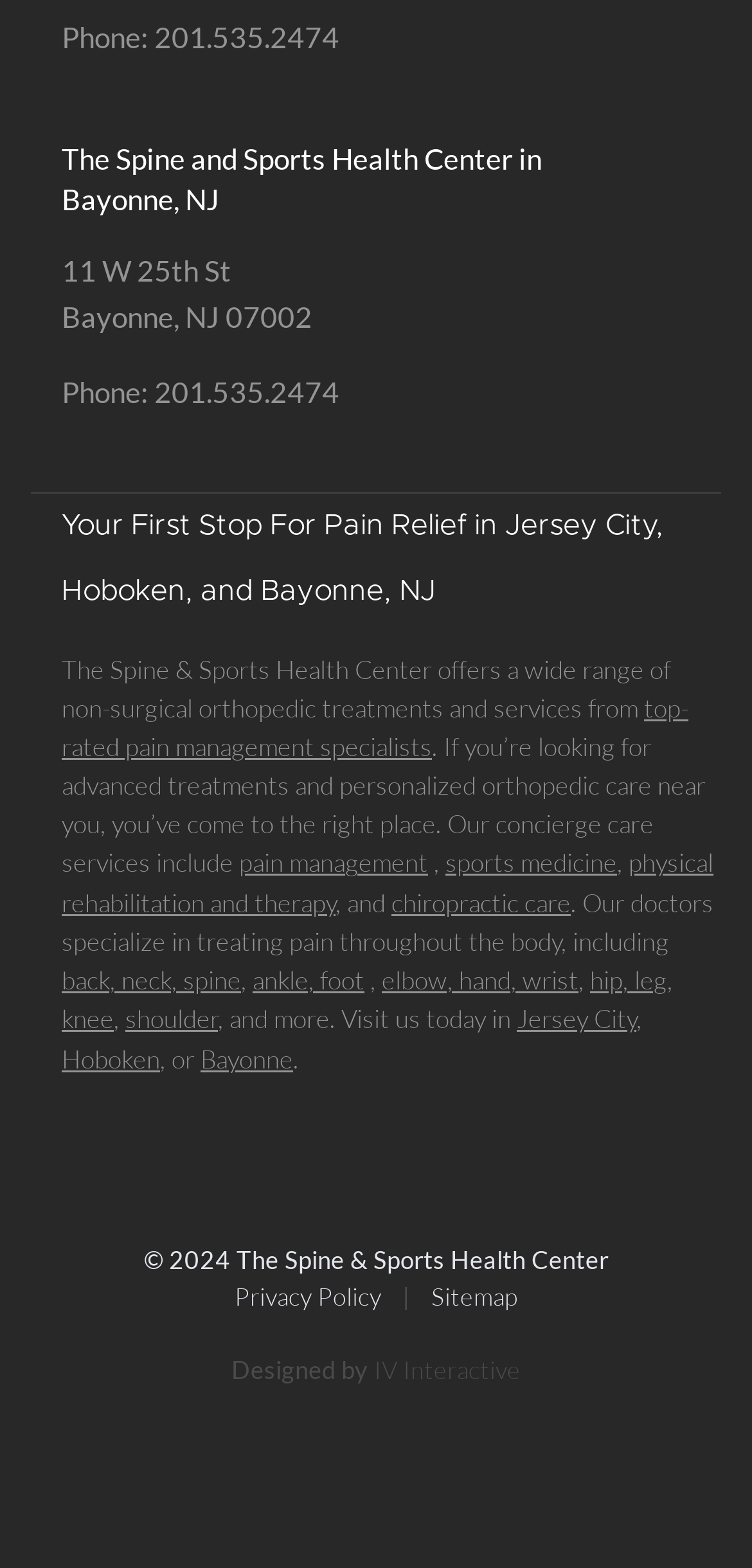Could you determine the bounding box coordinates of the clickable element to complete the instruction: "Read the privacy policy"? Provide the coordinates as four float numbers between 0 and 1, i.e., [left, top, right, bottom].

[0.312, 0.816, 0.506, 0.836]